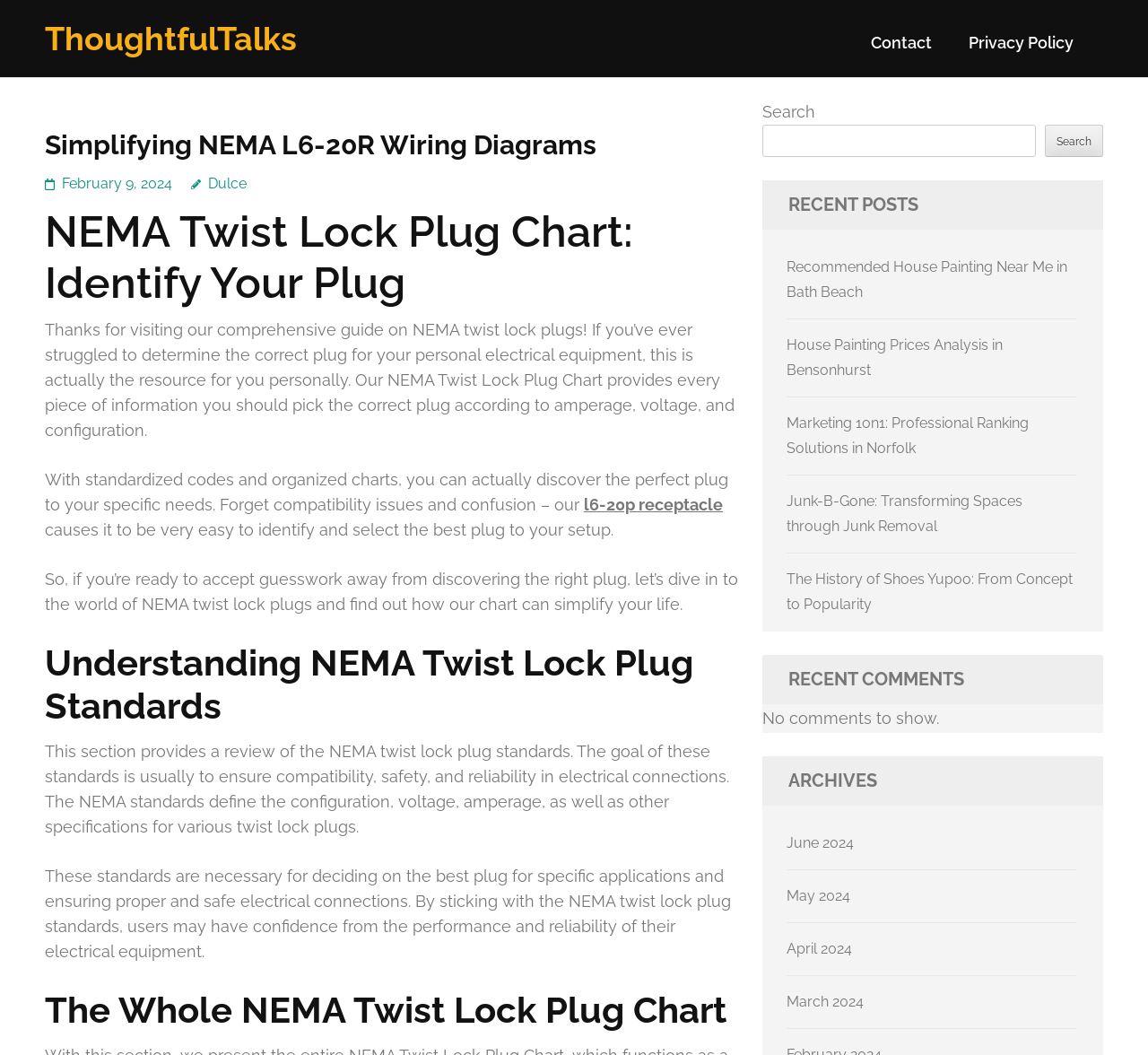Refer to the image and offer a detailed explanation in response to the question: How many links are there in the 'RECENT POSTS' section?

I counted the number of links in the 'RECENT POSTS' section by looking at the links with IDs 543, 544, 545, 546, and 547, which are all located under the heading 'RECENT POSTS'.